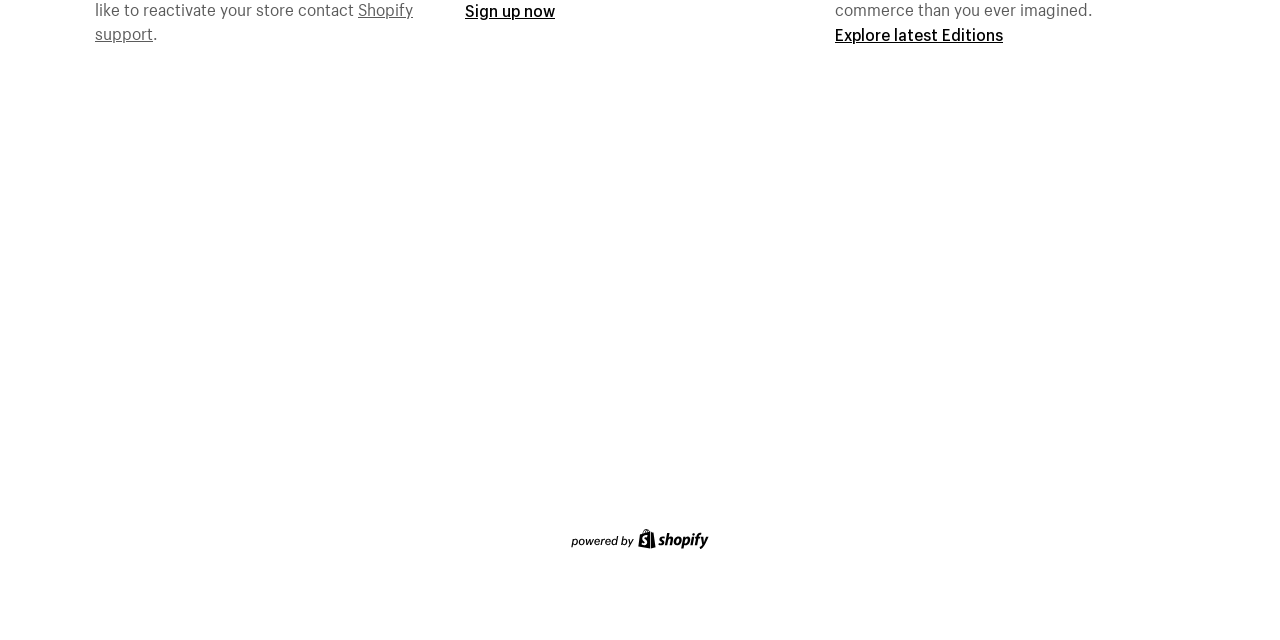Determine the bounding box coordinates (top-left x, top-left y, bottom-right x, bottom-right y) of the UI element described in the following text: Explore latest Editions

[0.652, 0.037, 0.784, 0.07]